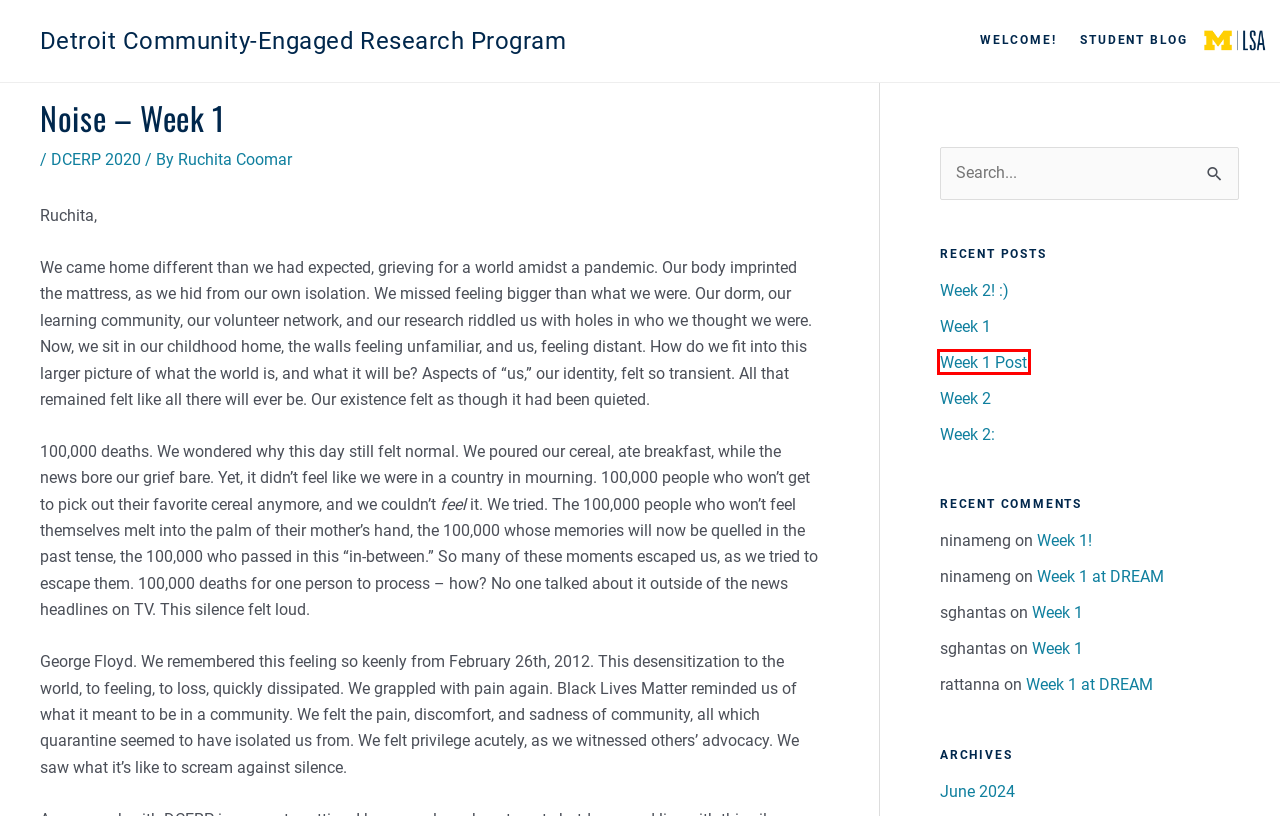Examine the screenshot of the webpage, which has a red bounding box around a UI element. Select the webpage description that best fits the new webpage after the element inside the red bounding box is clicked. Here are the choices:
A. Week 1 Post – Detroit Community-Engaged Research Program
B. June 2024 – Detroit Community-Engaged Research Program
C. Week 1 – Detroit Community-Engaged Research Program
D. Week 2 – Detroit Community-Engaged Research Program
E. Week 2! :) – Detroit Community-Engaged Research Program
F. Week 1 at DREAM – Detroit Community-Engaged Research Program
G. DCERP 2020 – Detroit Community-Engaged Research Program
H. Week 1! – Detroit Community-Engaged Research Program

A